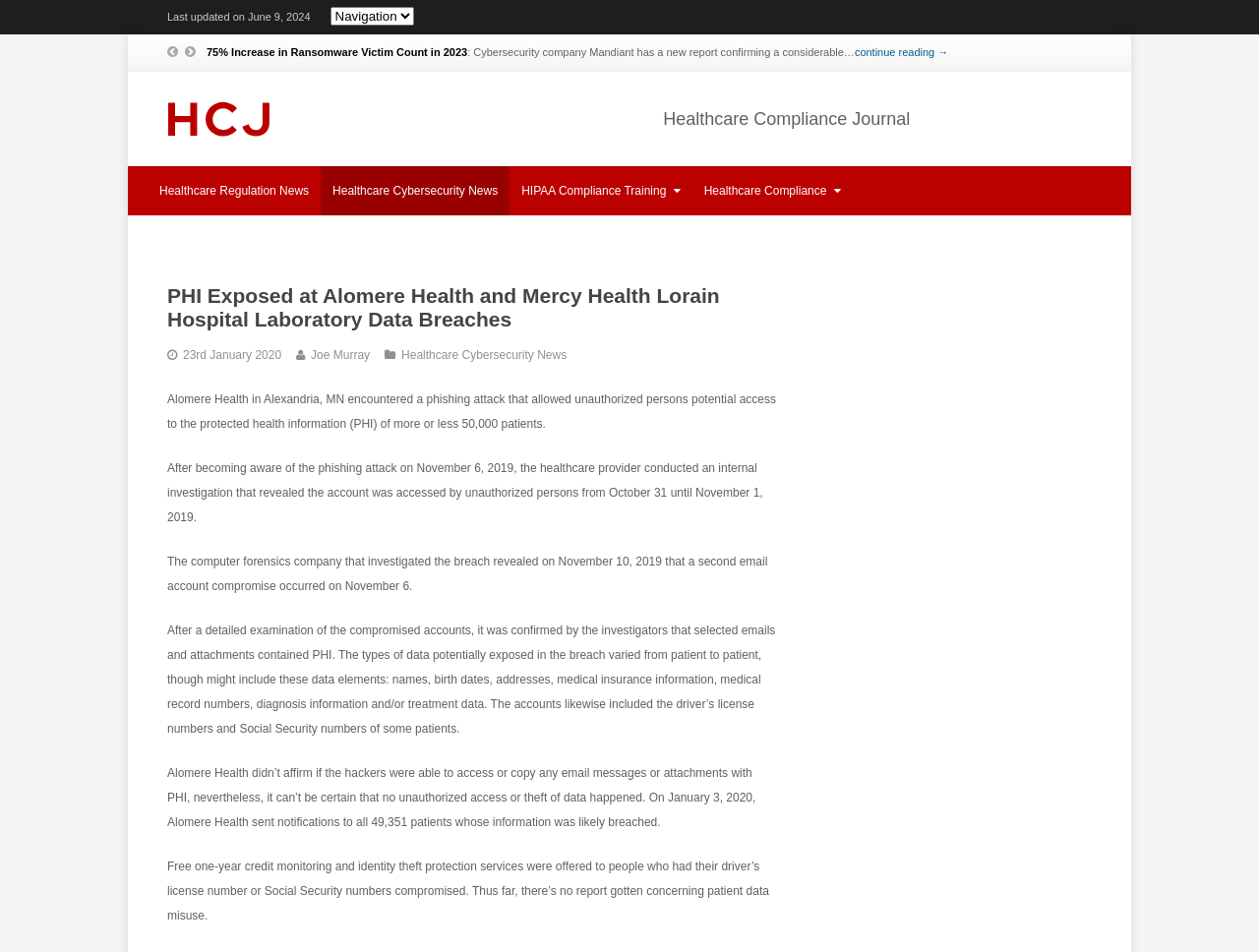Please answer the following question using a single word or phrase: 
What type of data was potentially exposed?

Personal and medical information